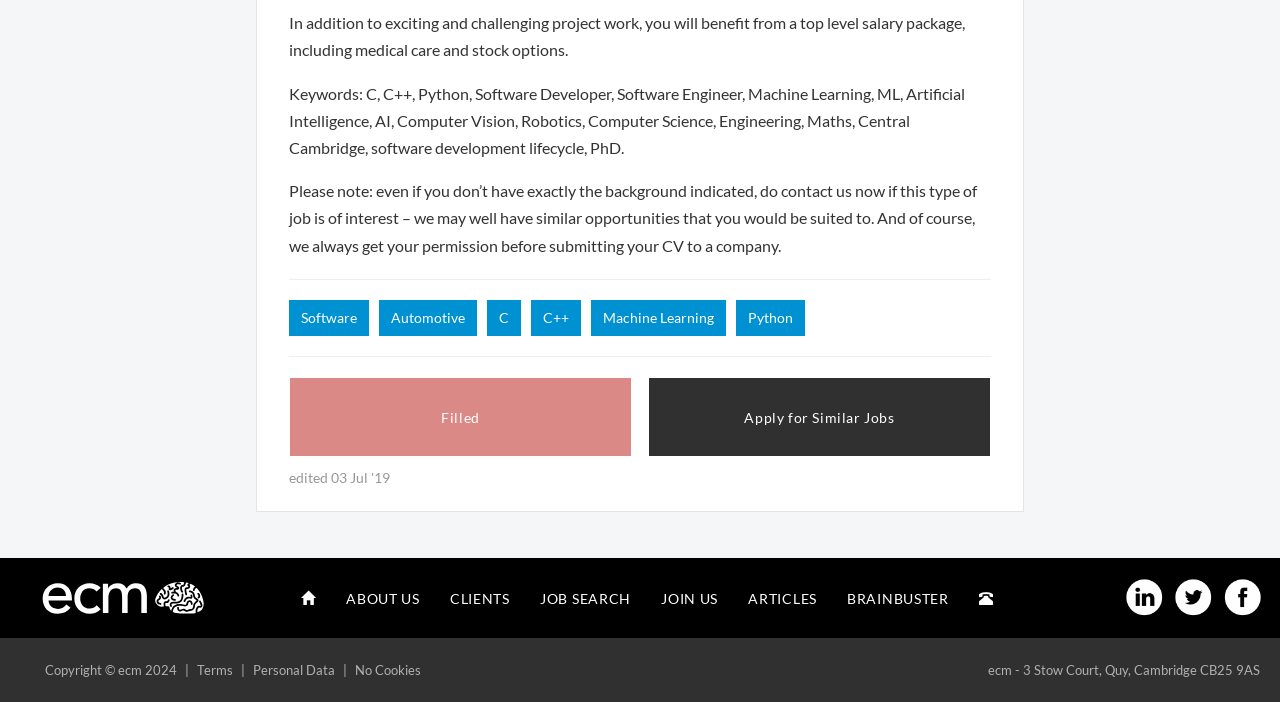Please find the bounding box coordinates of the section that needs to be clicked to achieve this instruction: "Contact us".

[0.753, 0.817, 0.788, 0.889]